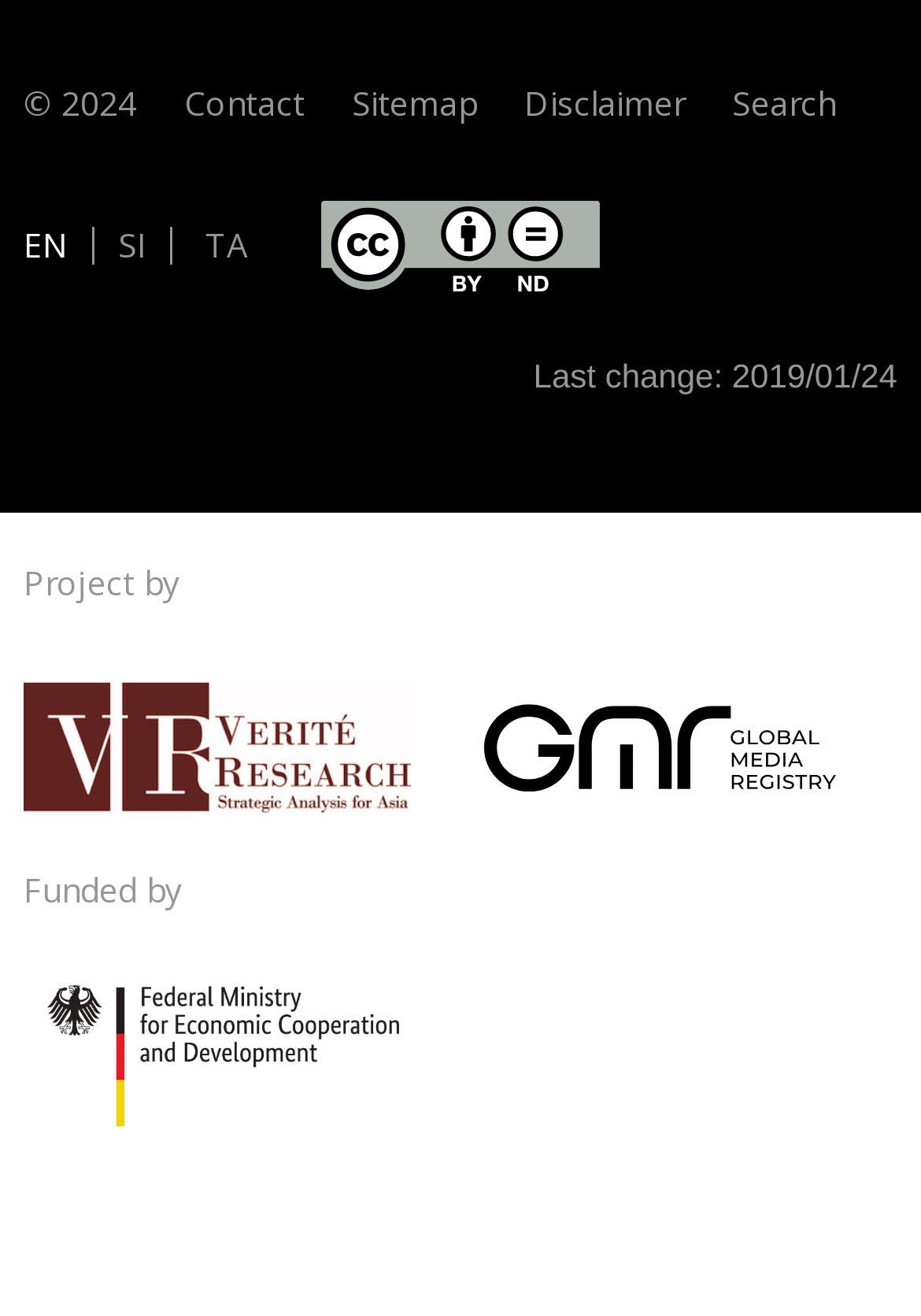Please determine the bounding box coordinates of the element to click on in order to accomplish the following task: "visit Verité Research". Ensure the coordinates are four float numbers ranging from 0 to 1, i.e., [left, top, right, bottom].

[0.026, 0.478, 0.5, 0.658]